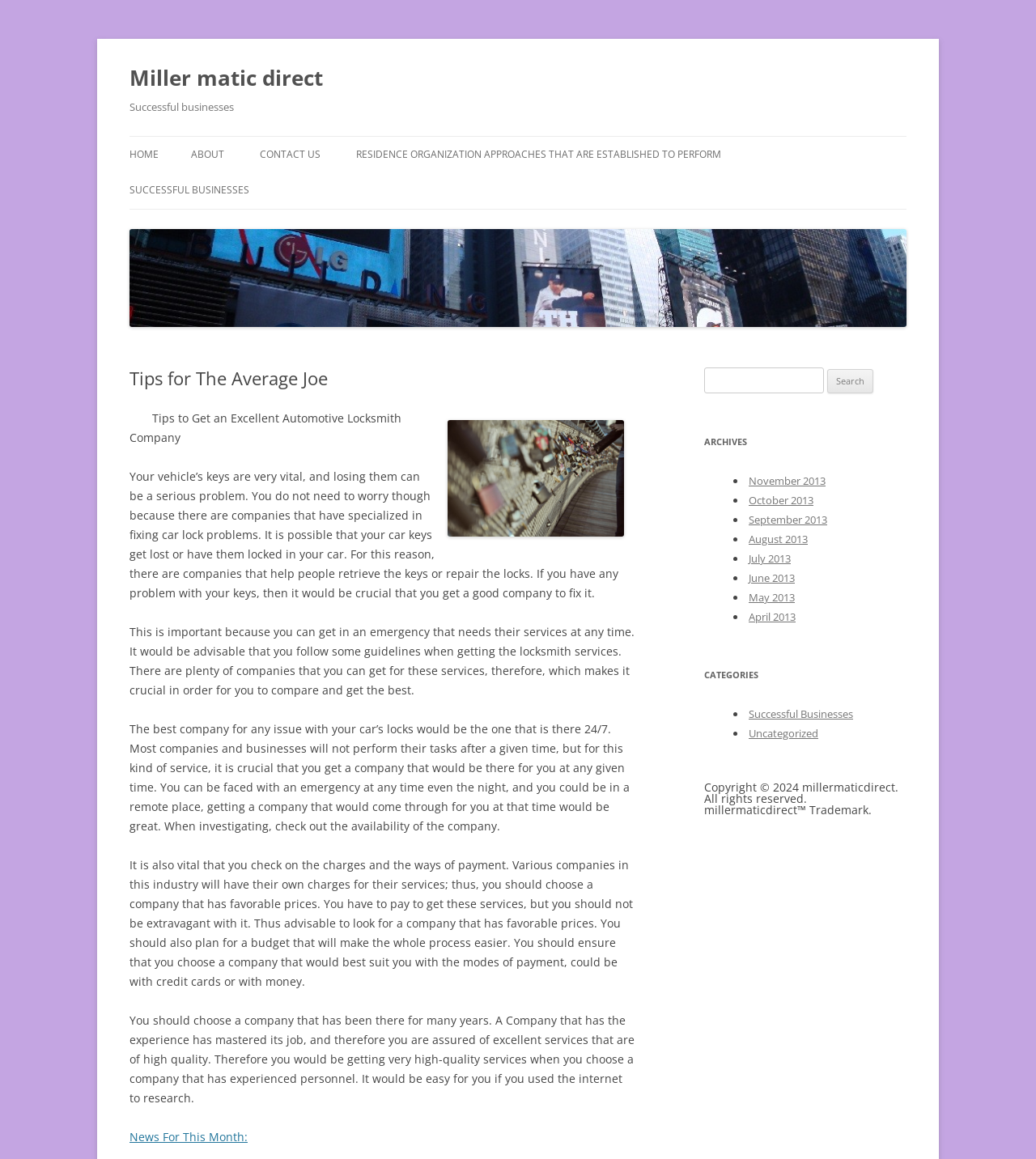How many links are there in the main navigation menu?
Look at the screenshot and respond with one word or a short phrase.

5